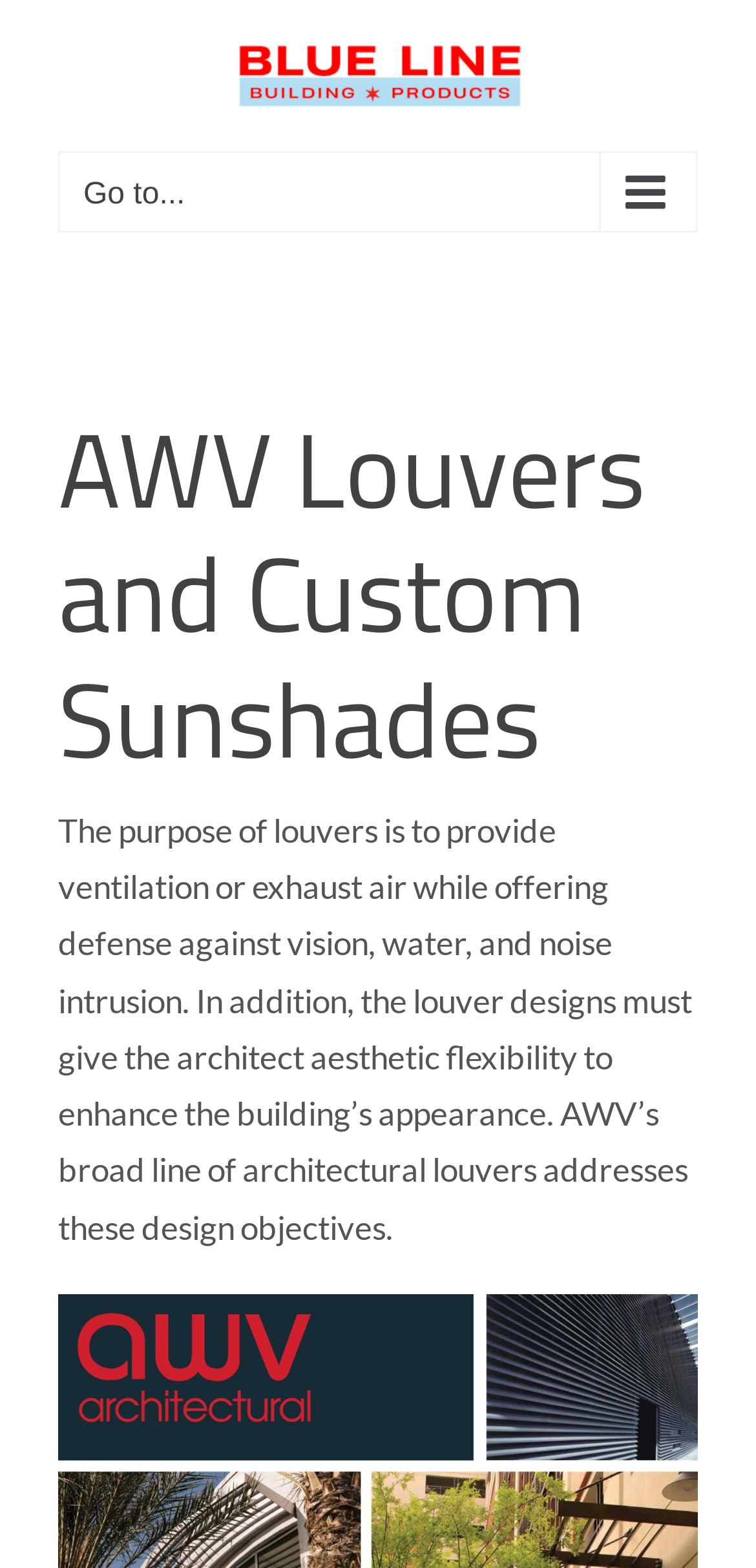Using the element description: "alt="Blue Line Building Products Logo"", determine the bounding box coordinates. The coordinates should be in the format [left, top, right, bottom], with values between 0 and 1.

[0.077, 0.025, 0.923, 0.071]